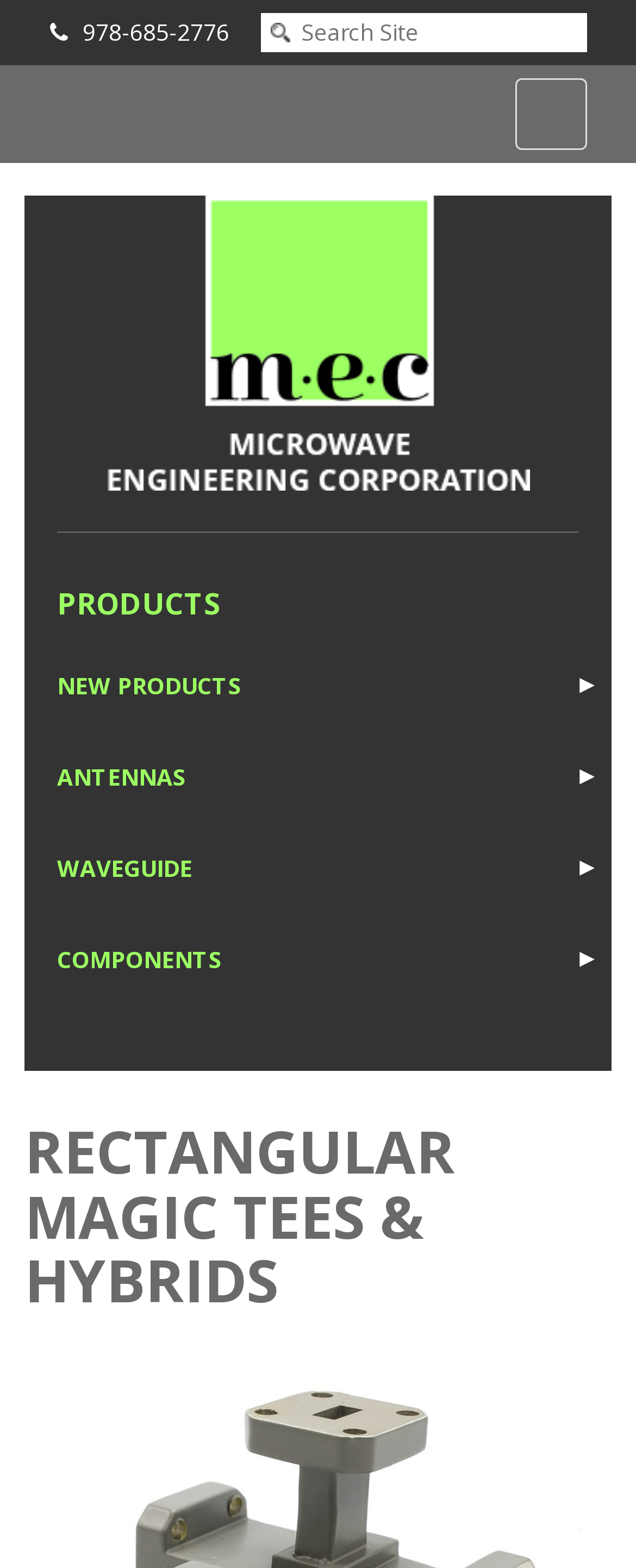What is the subcategory under COMPONENTS? Please answer the question using a single word or phrase based on the image.

RECTANGULAR MAGIC TEES & HYBRIDS